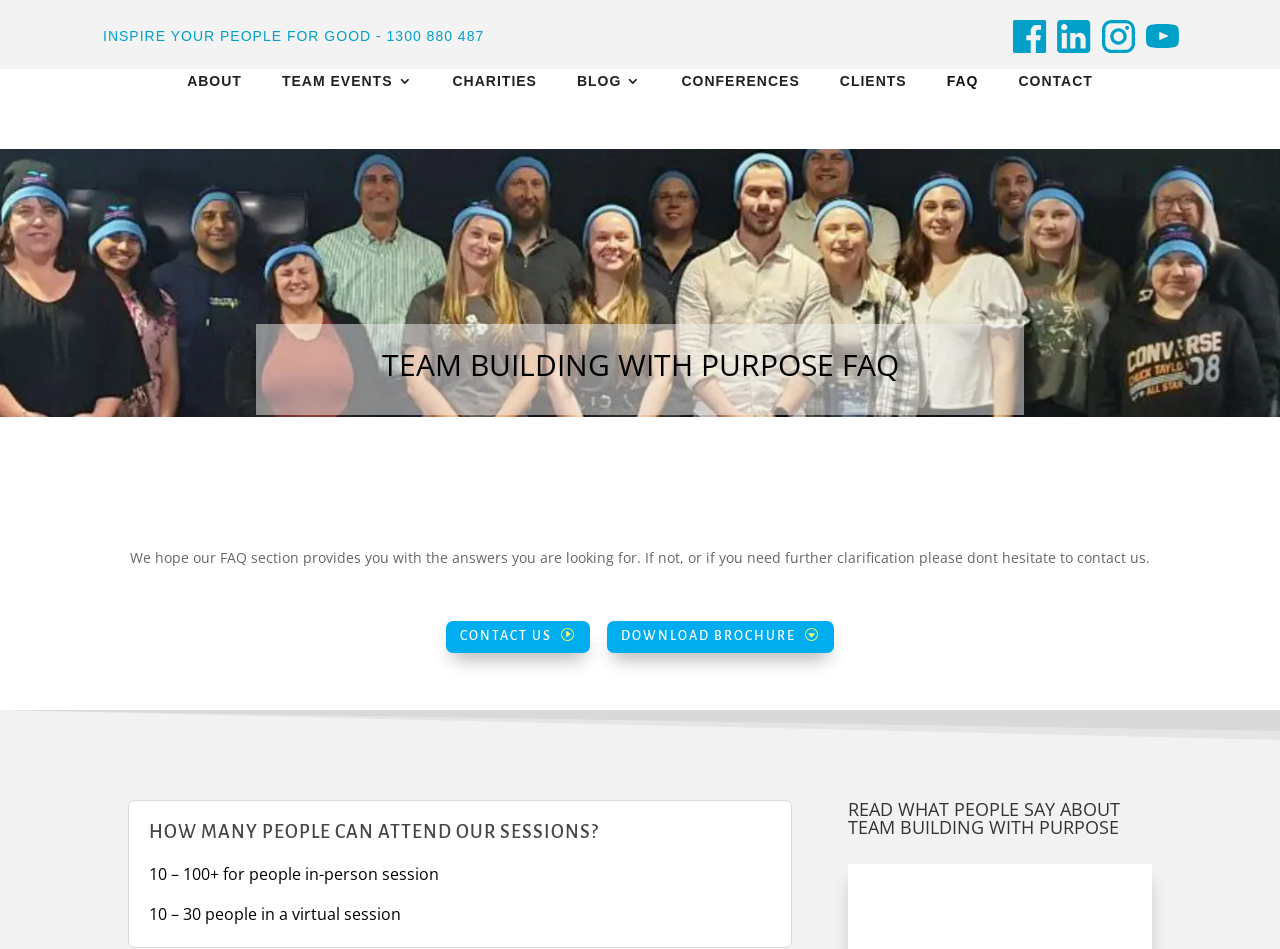Select the bounding box coordinates of the element I need to click to carry out the following instruction: "Download brochure".

[0.474, 0.654, 0.652, 0.688]